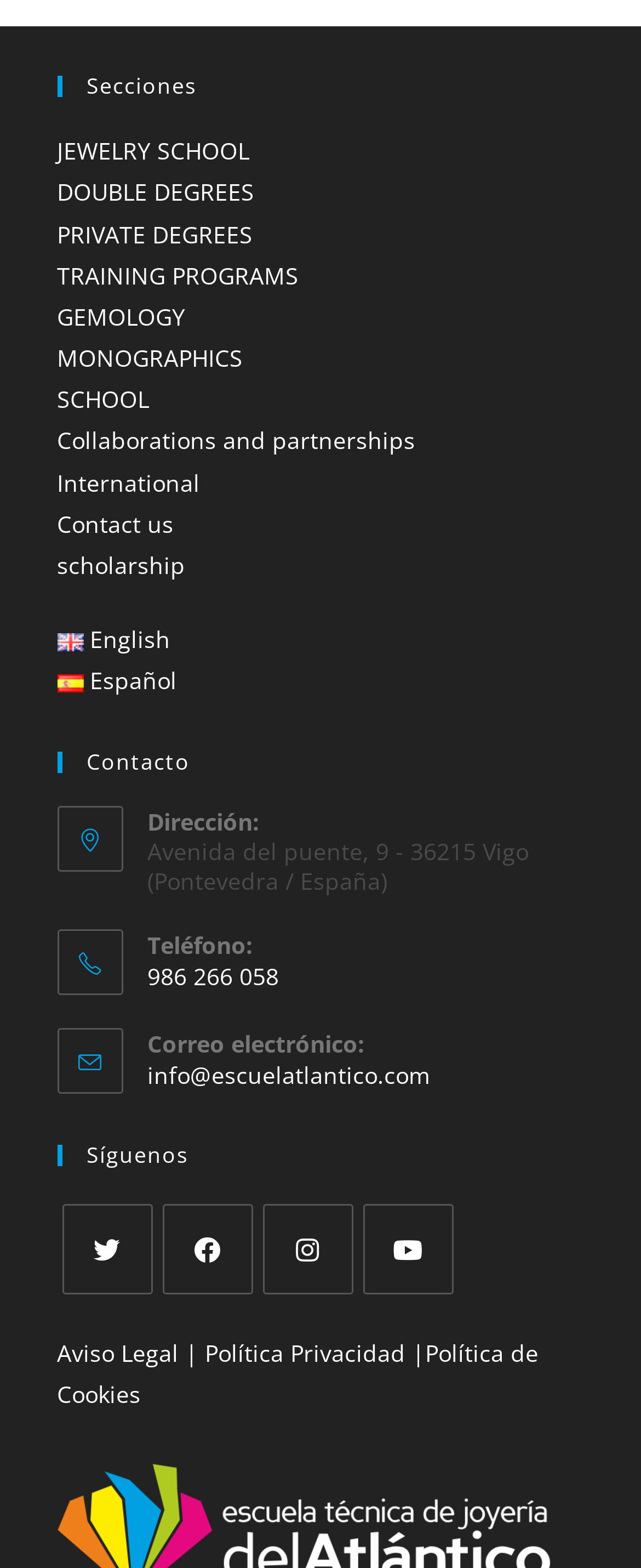Consider the image and give a detailed and elaborate answer to the question: 
What are the social media platforms available?

The social media platforms are listed under the 'Síguenos' section, where links to Twitter, Facebook, Instagram, and Youtube are provided.